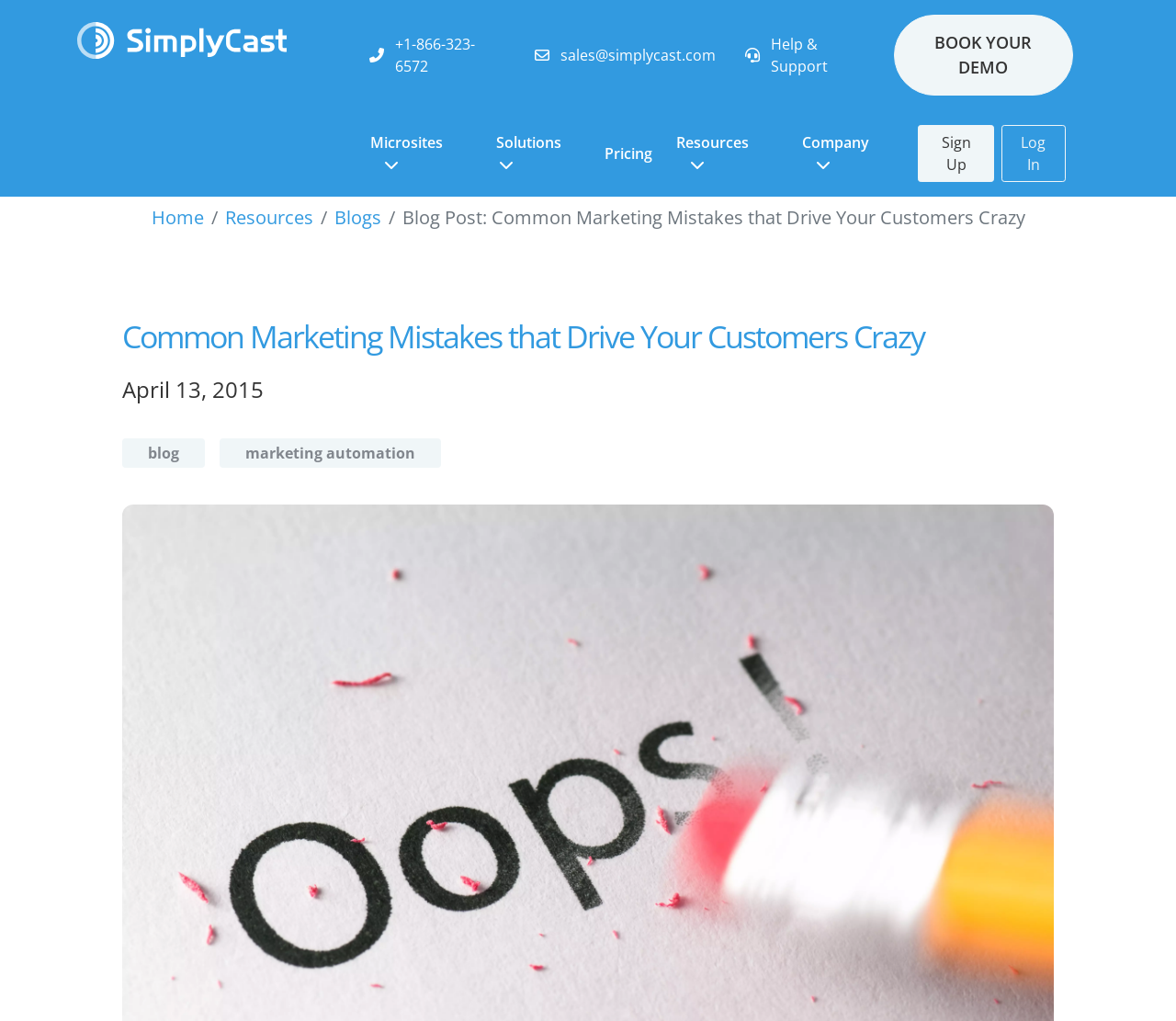Provide the bounding box coordinates of the section that needs to be clicked to accomplish the following instruction: "Send an email to sales@simplycast.com."

[0.47, 0.036, 0.615, 0.072]